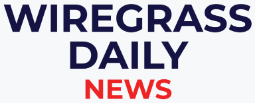Describe all the important aspects and features visible in the image.

The image features the logo of "Wiregrass Daily News," prominently displaying the text in bold, deep blue font for "WIREGRASS DAILY" and a bright red accent for the word "NEWS." This logo serves as the visual identity of the news outlet, indicating its focus on delivering local news and updates in the Wiregrass region. The clean design and contrasting colors contribute to its readability and make it visually striking, effectively promoting the brand to its audience.